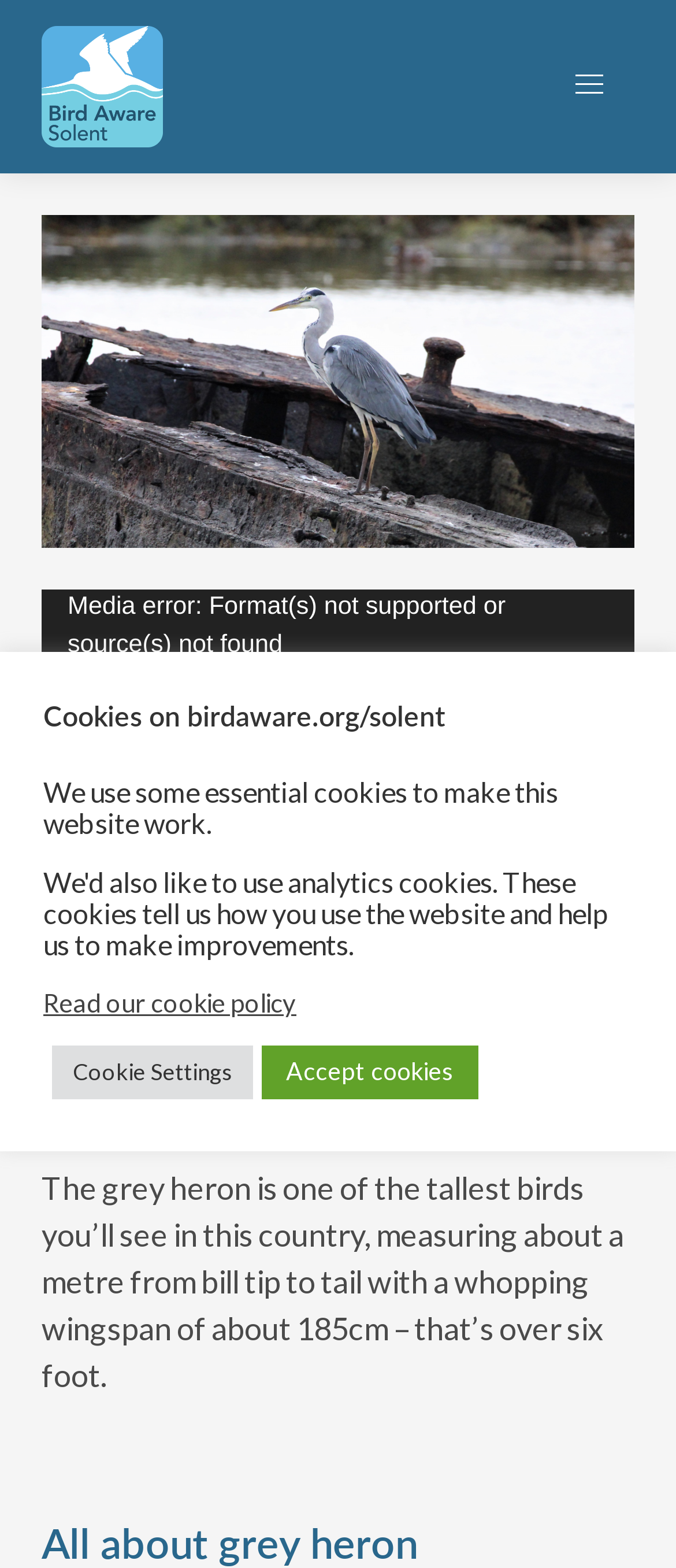What is the length of the bird's wingspan?
Using the image provided, answer with just one word or phrase.

about 185cm